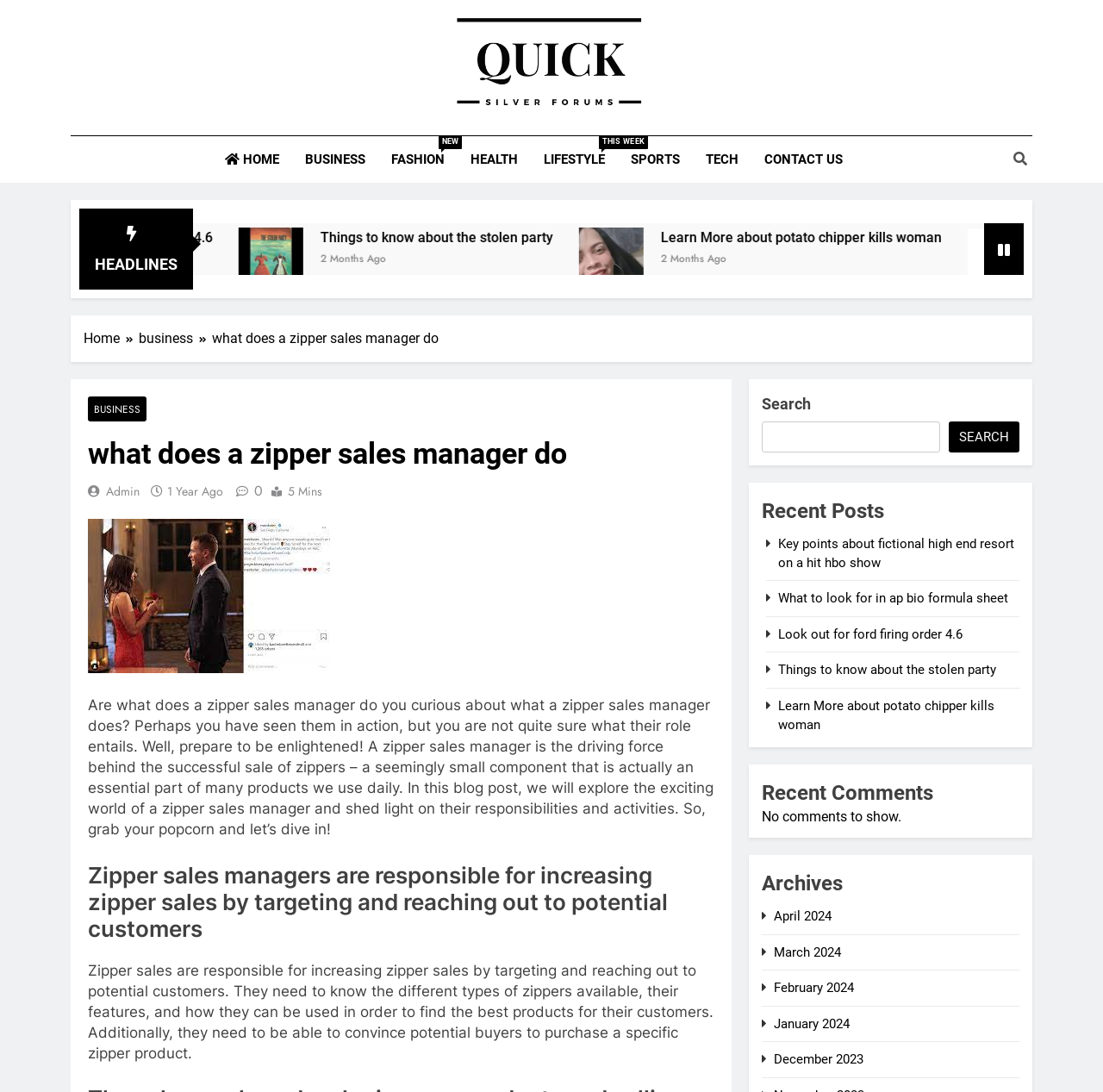How many recent posts are listed on the webpage? Using the information from the screenshot, answer with a single word or phrase.

5